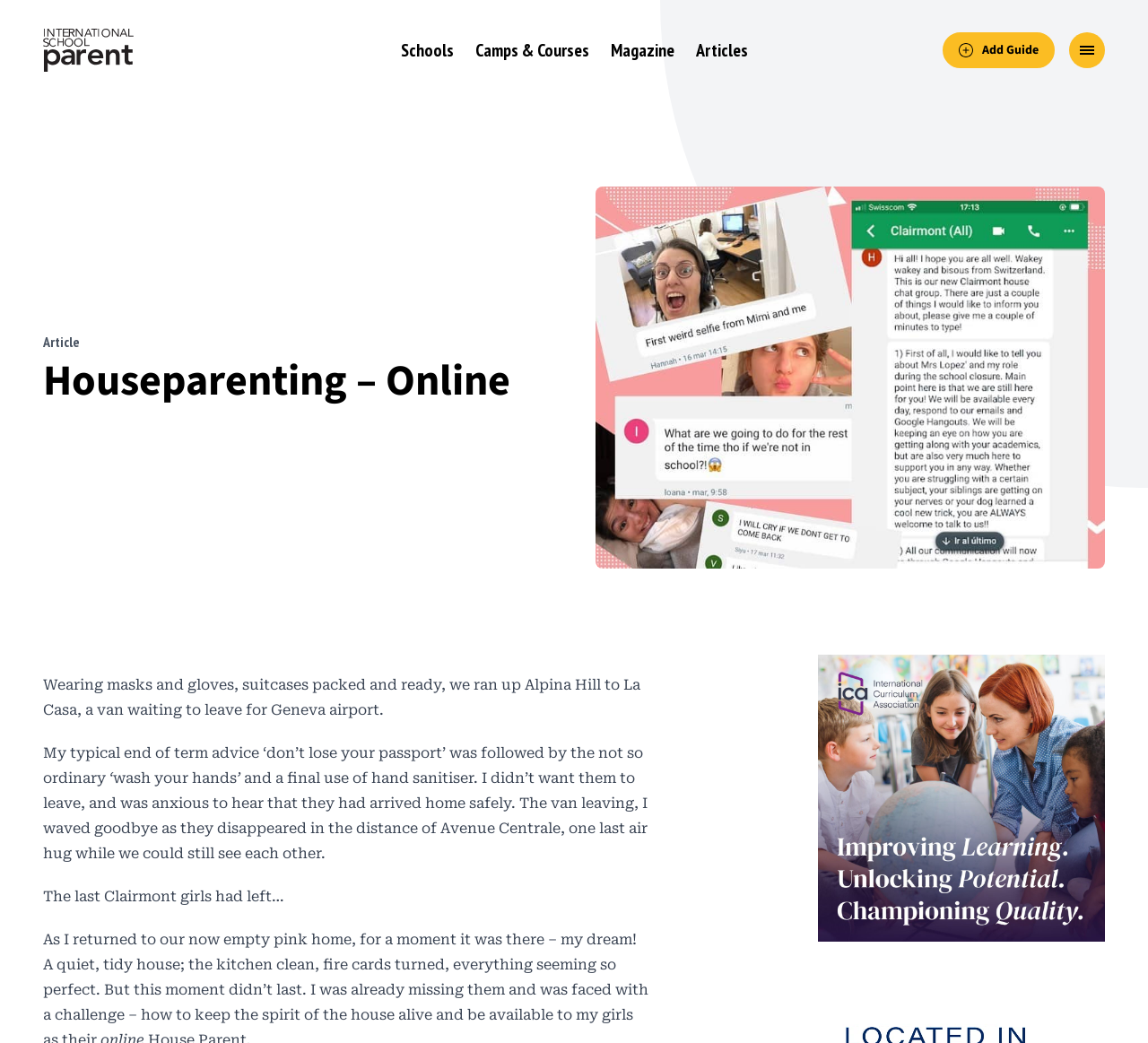Answer the question using only a single word or phrase: 
How many main navigation links are there?

4